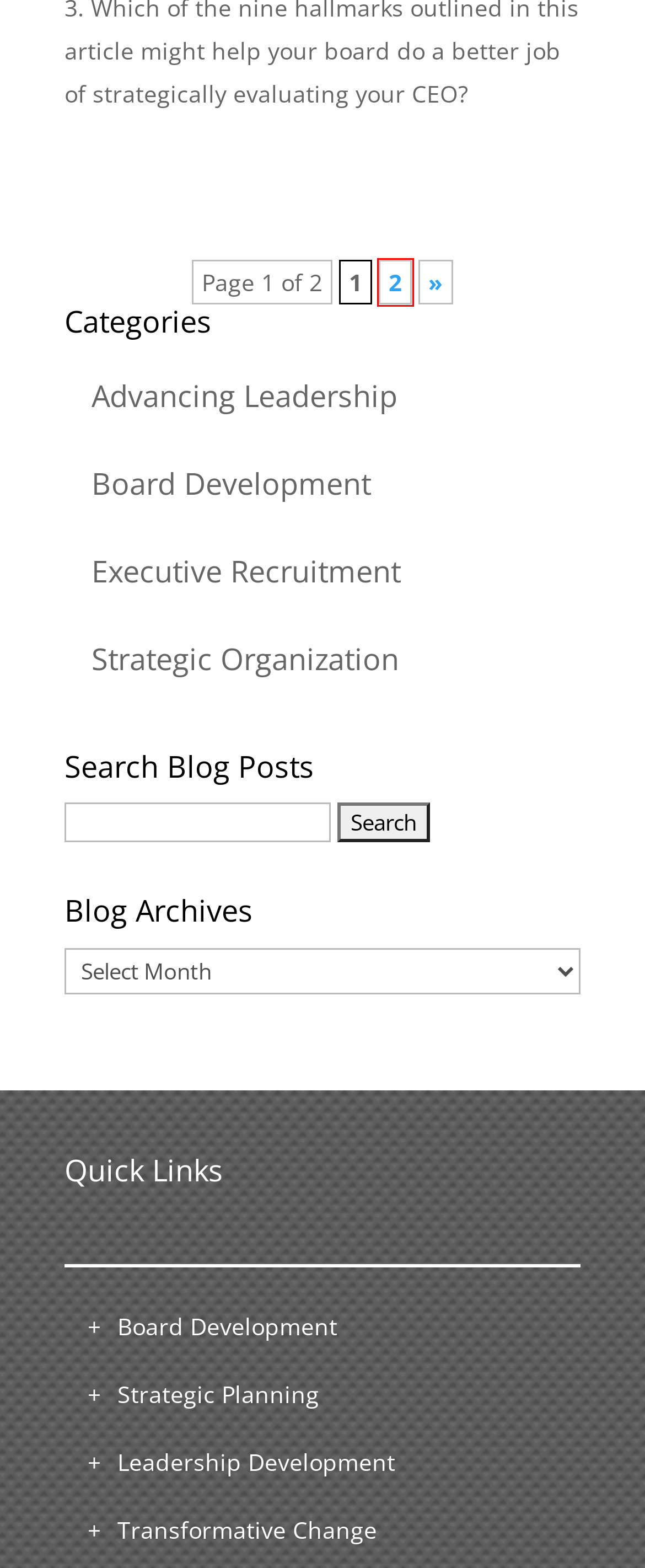You have a screenshot of a webpage, and a red bounding box highlights an element. Select the webpage description that best fits the new page after clicking the element within the bounding box. Options are:
A. Blog | Board Development | DDJ Myers
B. Blog | Executive Recruitment | DDJ Myers
C. Services | Strategic Organization | DDJ Myers
D. Nine Hallmarks of a Strategic CEO Evaluation | DDJ Myers
E. Strategic Organization | DDJ Myers
F. About us - Rotman School of Management
G. Blog | Advancing Leadership | DDJ Myers
H. Credit Union | DDJ Myers - Part 2

H